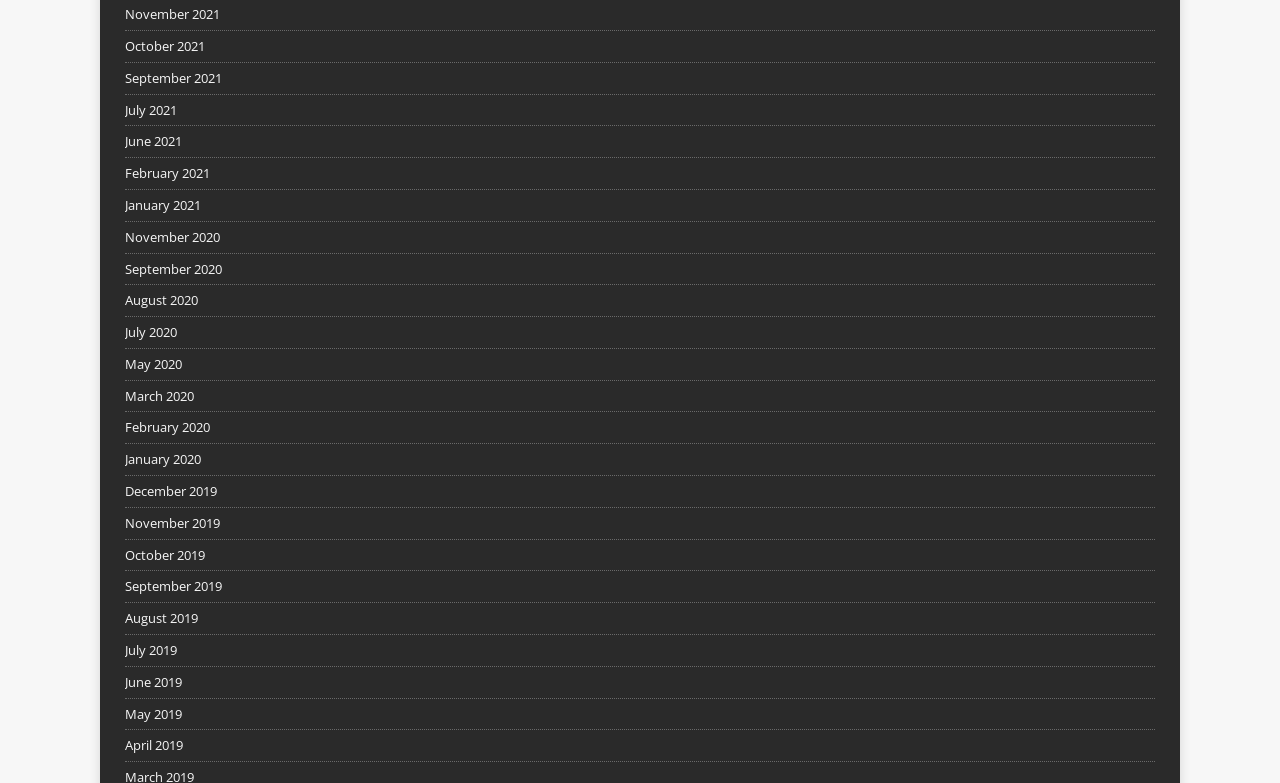Please determine the bounding box coordinates of the element to click in order to execute the following instruction: "view July 2019". The coordinates should be four float numbers between 0 and 1, specified as [left, top, right, bottom].

[0.098, 0.811, 0.902, 0.85]